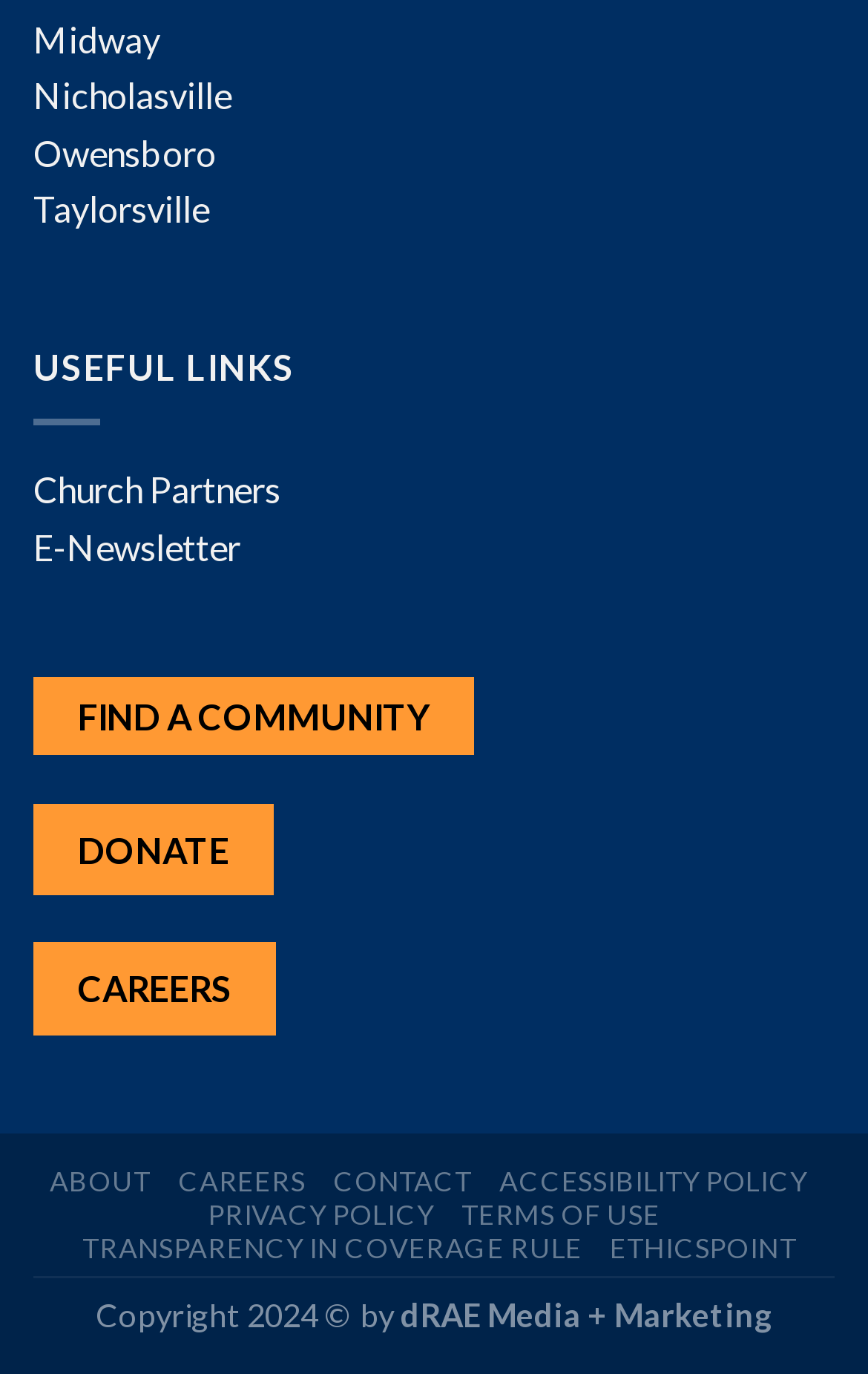Predict the bounding box coordinates of the area that should be clicked to accomplish the following instruction: "check the careers page". The bounding box coordinates should consist of four float numbers between 0 and 1, i.e., [left, top, right, bottom].

[0.205, 0.848, 0.352, 0.873]